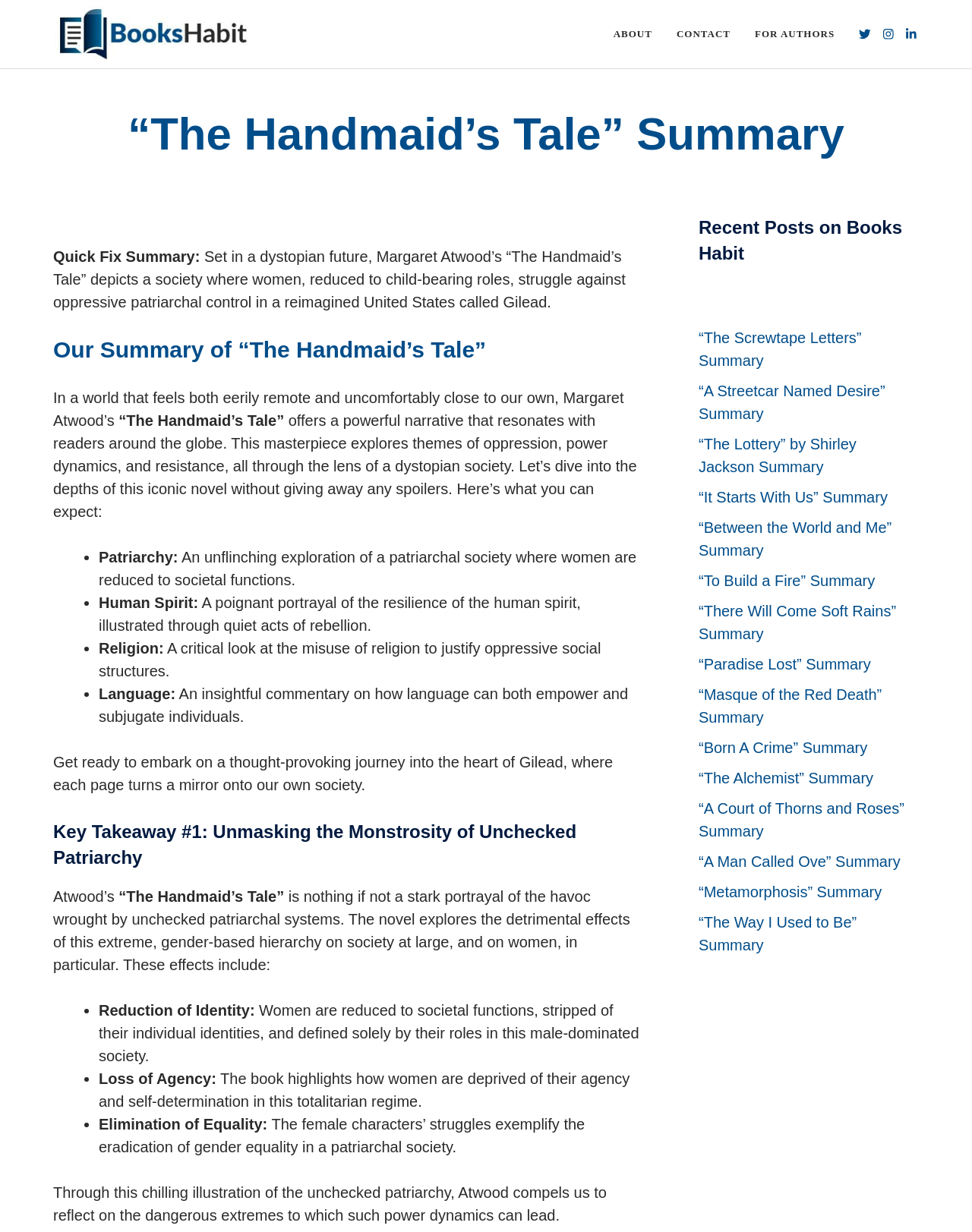Give a detailed overview of the webpage's appearance and contents.

This webpage is dedicated to a summary of Margaret Atwood's novel "The Handmaid's Tale". At the top, there is a banner with the site's name "Books Habit" and a navigation menu with links to "ABOUT", "CONTACT", "FOR AUTHORS", and three empty links. Below the banner, there is a heading that reads "“The Handmaid’s Tale” Summary". 

The main content of the page is divided into sections. The first section provides a brief summary of the novel, describing a dystopian society where women are reduced to child-bearing roles and struggle against oppressive patriarchal control. 

The next section, "Our Summary of “The Handmaid’s Tale”", delves deeper into the themes of the novel, including oppression, power dynamics, and resistance. This section is divided into four bullet points, each exploring a different aspect of the novel, such as patriarchy, human spirit, religion, and language.

Following this, there is a section titled "Key Takeaway #1: Unmasking the Monstrosity of Unchecked Patriarchy", which examines the detrimental effects of unchecked patriarchal systems on society and women. This section is also divided into three bullet points, discussing the reduction of identity, loss of agency, and elimination of equality.

The page also features a complementary section on the right side, which lists recent posts on Books Habit, including summaries of other novels such as "The Screwtape Letters", "A Streetcar Named Desire", and "The Alchemist".